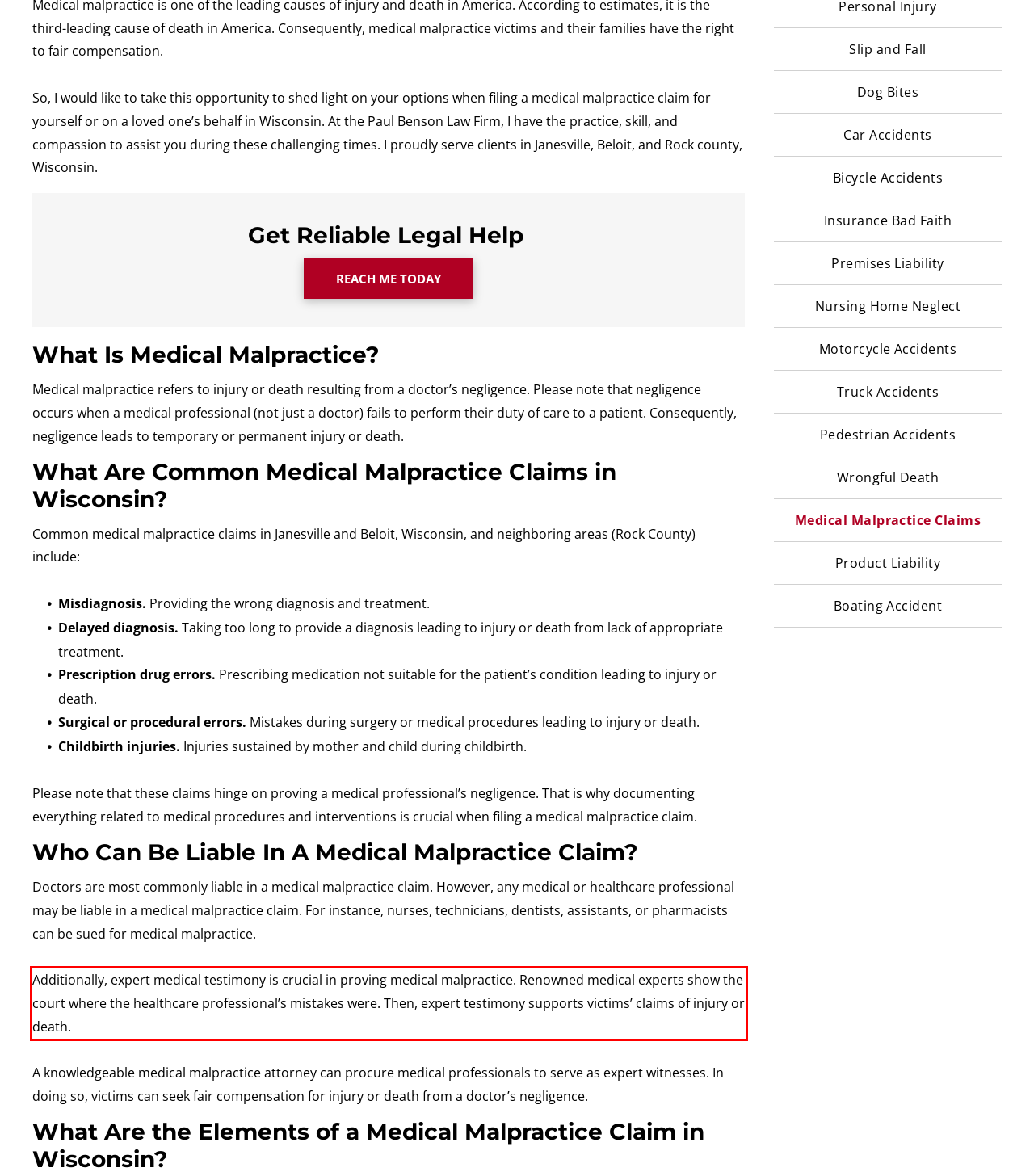Given a screenshot of a webpage with a red bounding box, please identify and retrieve the text inside the red rectangle.

Additionally, expert medical testimony is crucial in proving medical malpractice. Renowned medical experts show the court where the healthcare professional’s mistakes were. Then, expert testimony supports victims’ claims of injury or death.